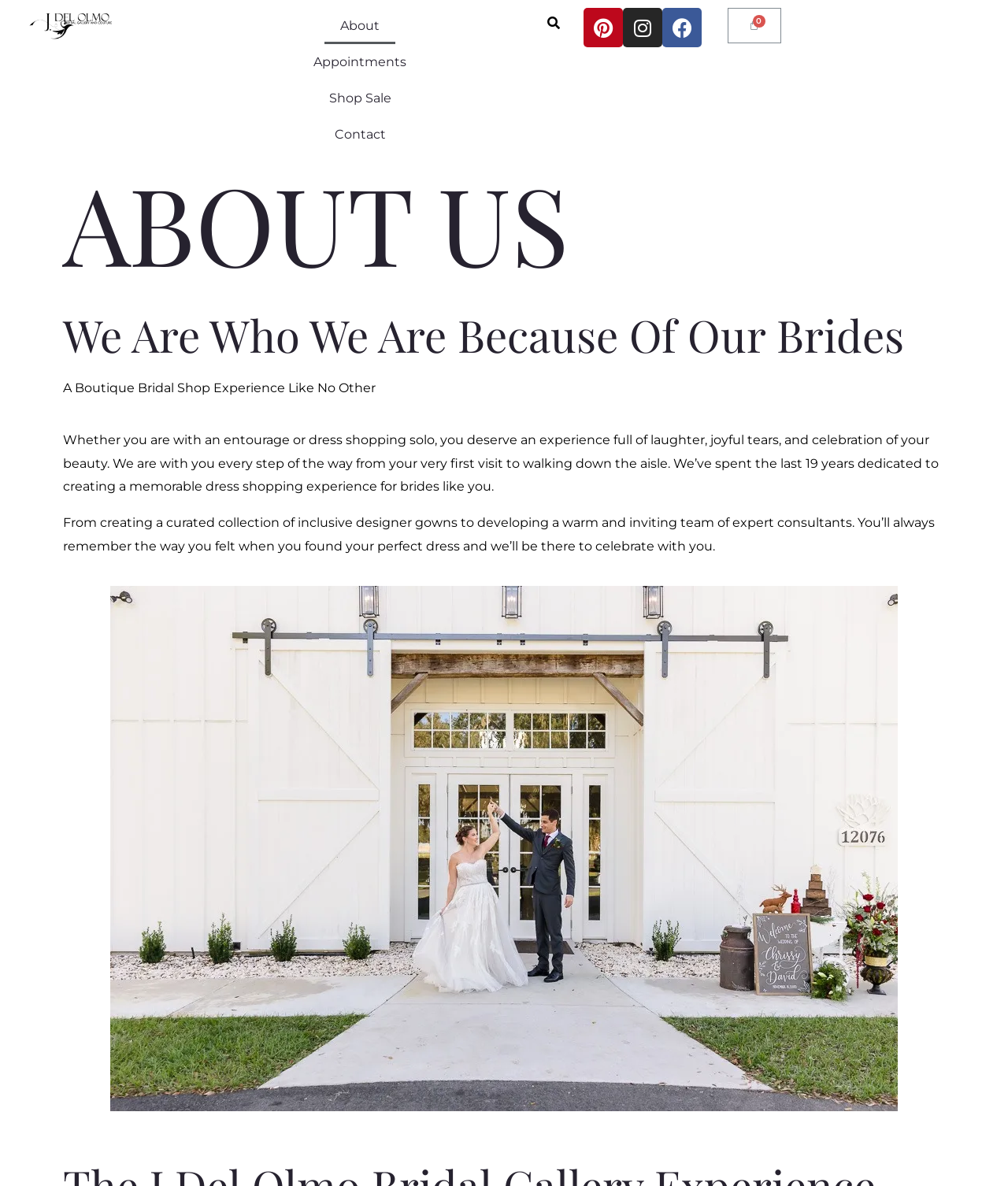What is the purpose of the shop?
Respond to the question with a single word or phrase according to the image.

To create a memorable dress shopping experience